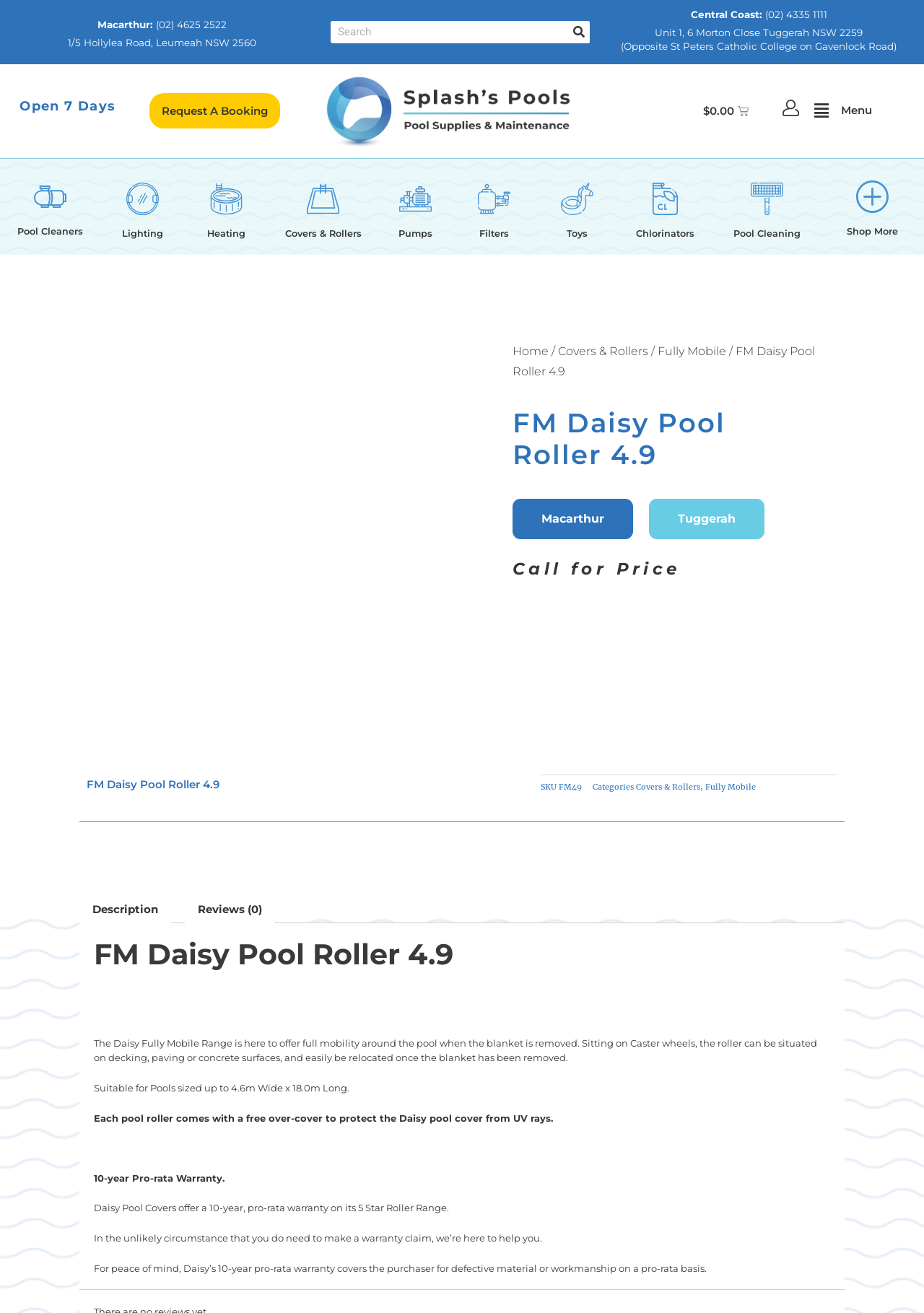Please specify the bounding box coordinates in the format (top-left x, top-left y, bottom-right x, bottom-right y), with values ranging from 0 to 1. Identify the bounding box for the UI component described as follows: Search

[0.614, 0.016, 0.639, 0.033]